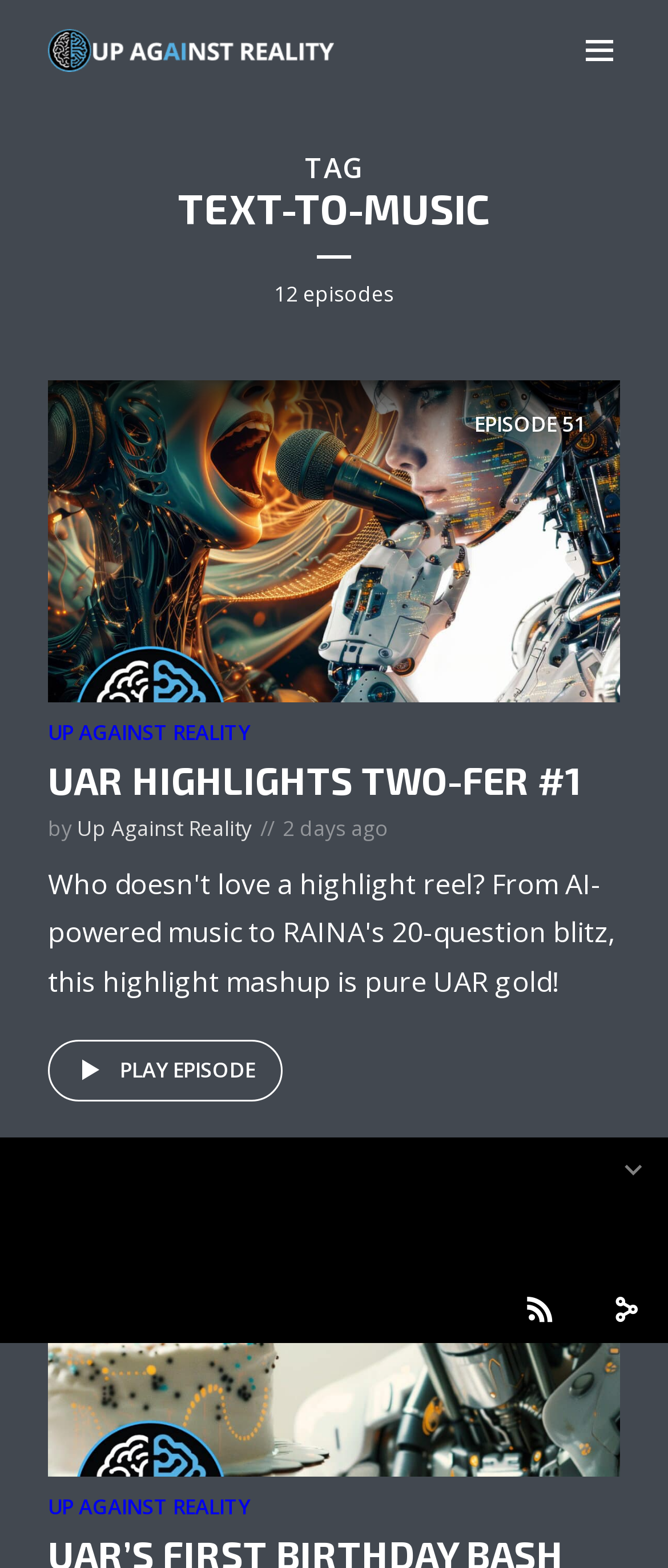What is the name of the podcast?
Can you provide a detailed and comprehensive answer to the question?

I found the name 'Up Against Reality' in multiple places on the webpage, including the top link, image, and episode titles, so it is likely the name of the podcast.